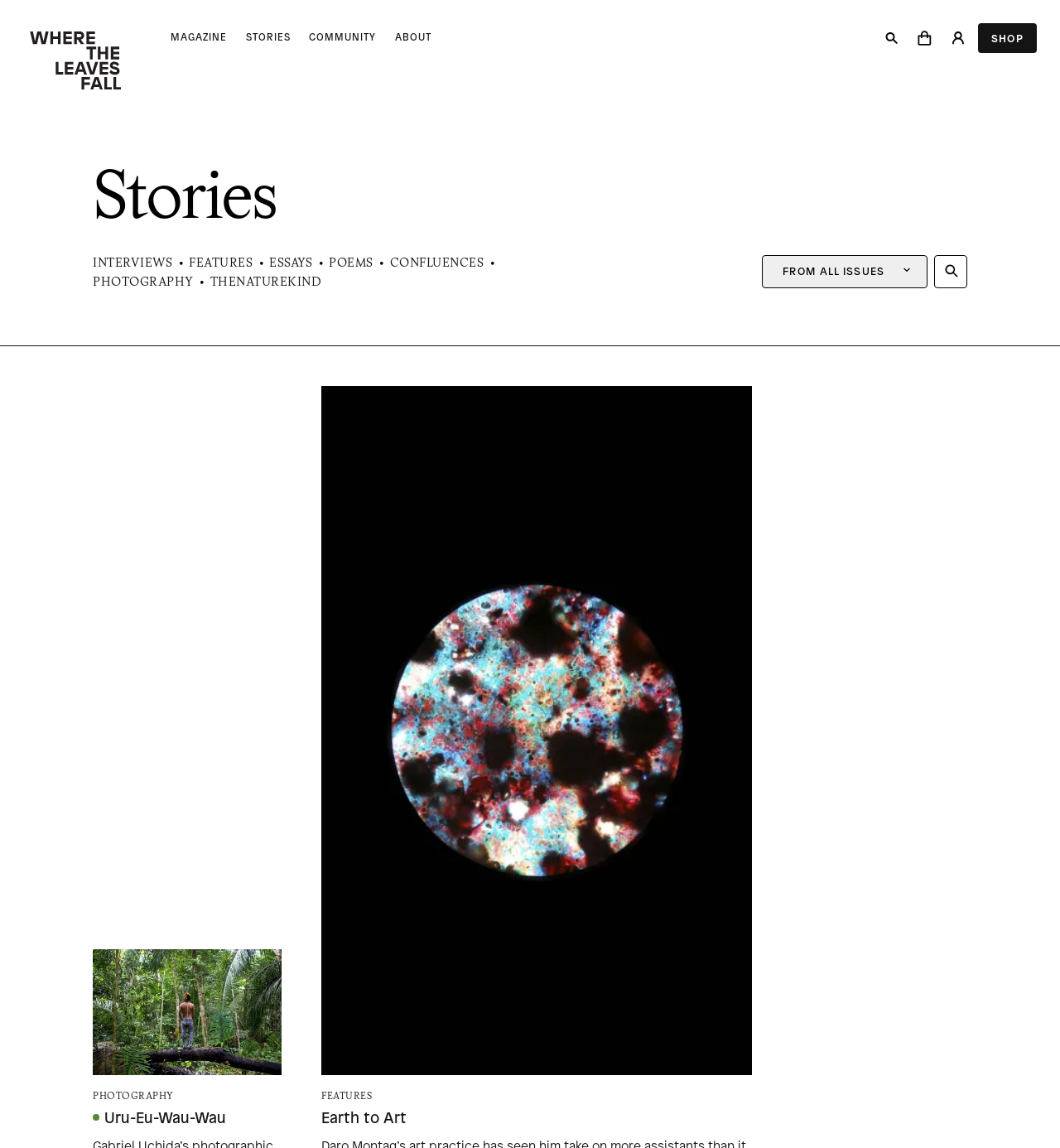How many buttons are in the top navigation bar?
Please use the image to provide an in-depth answer to the question.

I counted the number of buttons in the top navigation bar by looking for elements with the type 'button' and found five buttons: 'MAGAZINE', 'STORIES', 'COMMUNITY', 'ABOUT', and 'Cart'.